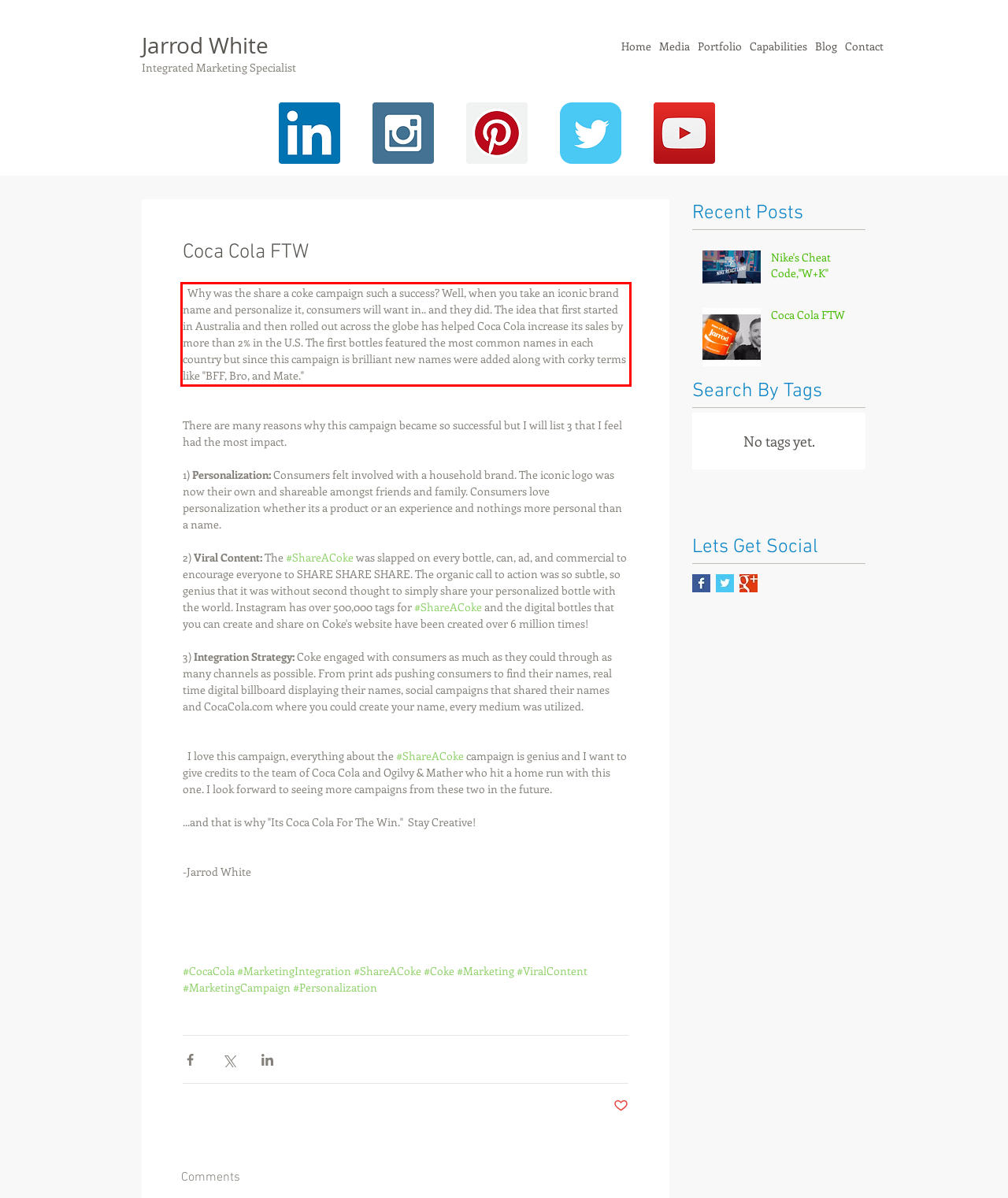Using the provided webpage screenshot, recognize the text content in the area marked by the red bounding box.

Why was the share a coke campaign such a success? Well, when you take an iconic brand name and personalize it, consumers will want in.. and they did. The idea that first started in Australia and then rolled out across the globe has helped Coca Cola increase its sales by more than 2% in the U.S. The first bottles featured the most common names in each country but since this campaign is brilliant new names were added along with corky terms like "BFF, Bro, and Mate."